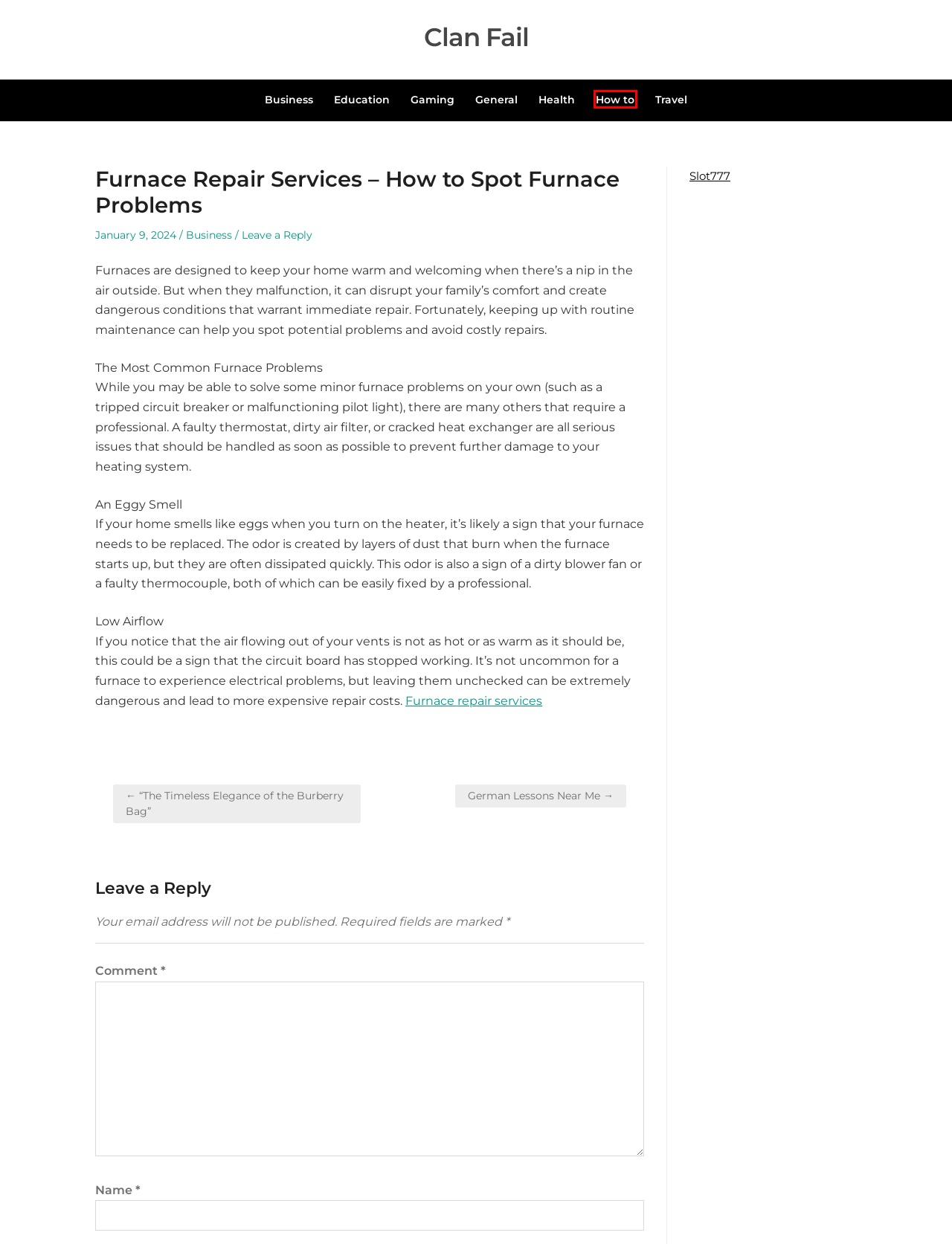With the provided webpage screenshot containing a red bounding box around a UI element, determine which description best matches the new webpage that appears after clicking the selected element. The choices are:
A. Clan Fail -
B. Health Archives - Clan Fail
C. Travel Archives - Clan Fail
D. "The Timeless Elegance of the Burberry Bag" - Clan Fail
E. Business Archives - Clan Fail
F. Mt Pleasant Heating & Air | HVAC Services In Mt Pleasant SC
G. German Lessons Near Me - Clan Fail
H. How to Archives - Clan Fail

H